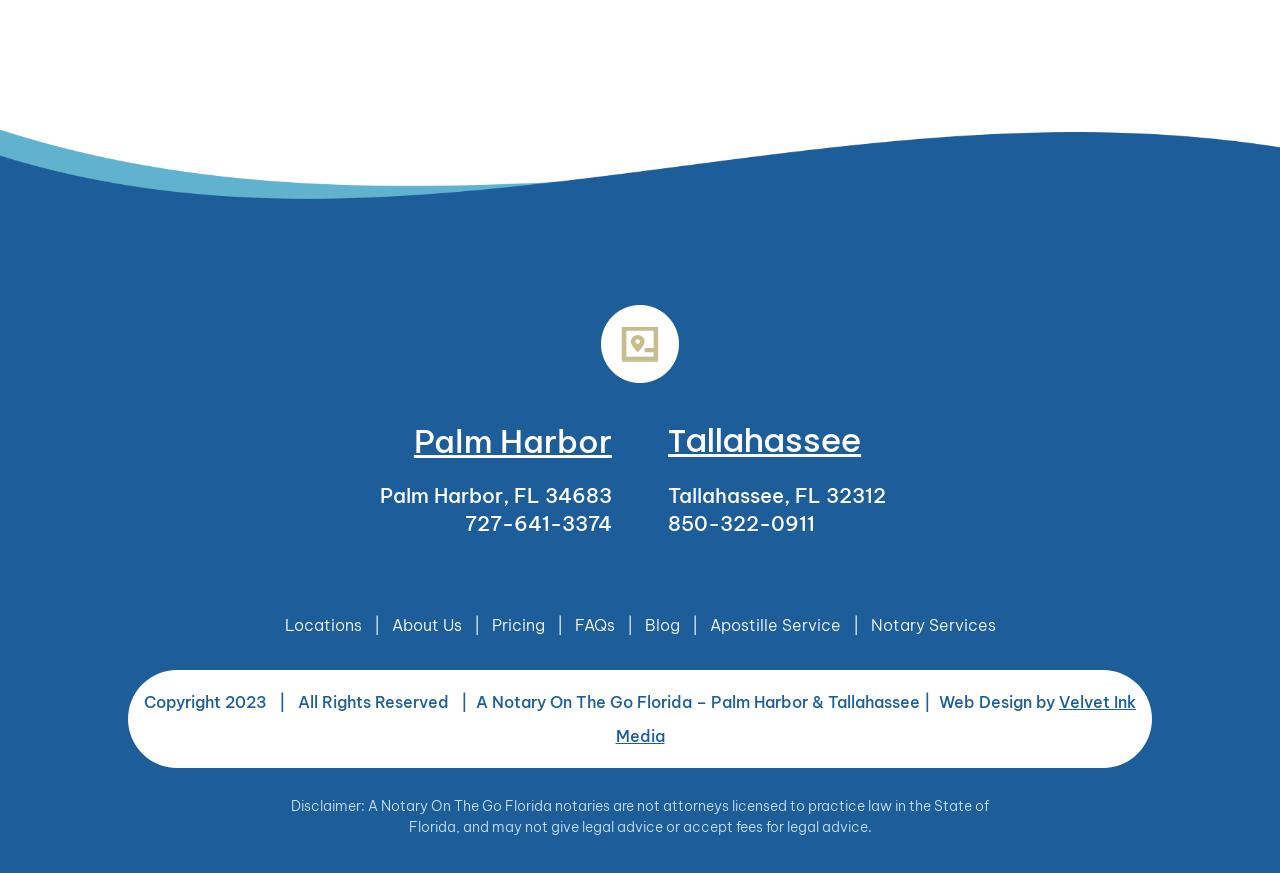Locate the coordinates of the bounding box for the clickable region that fulfills this instruction: "View Tallahassee location".

[0.522, 0.479, 0.673, 0.53]